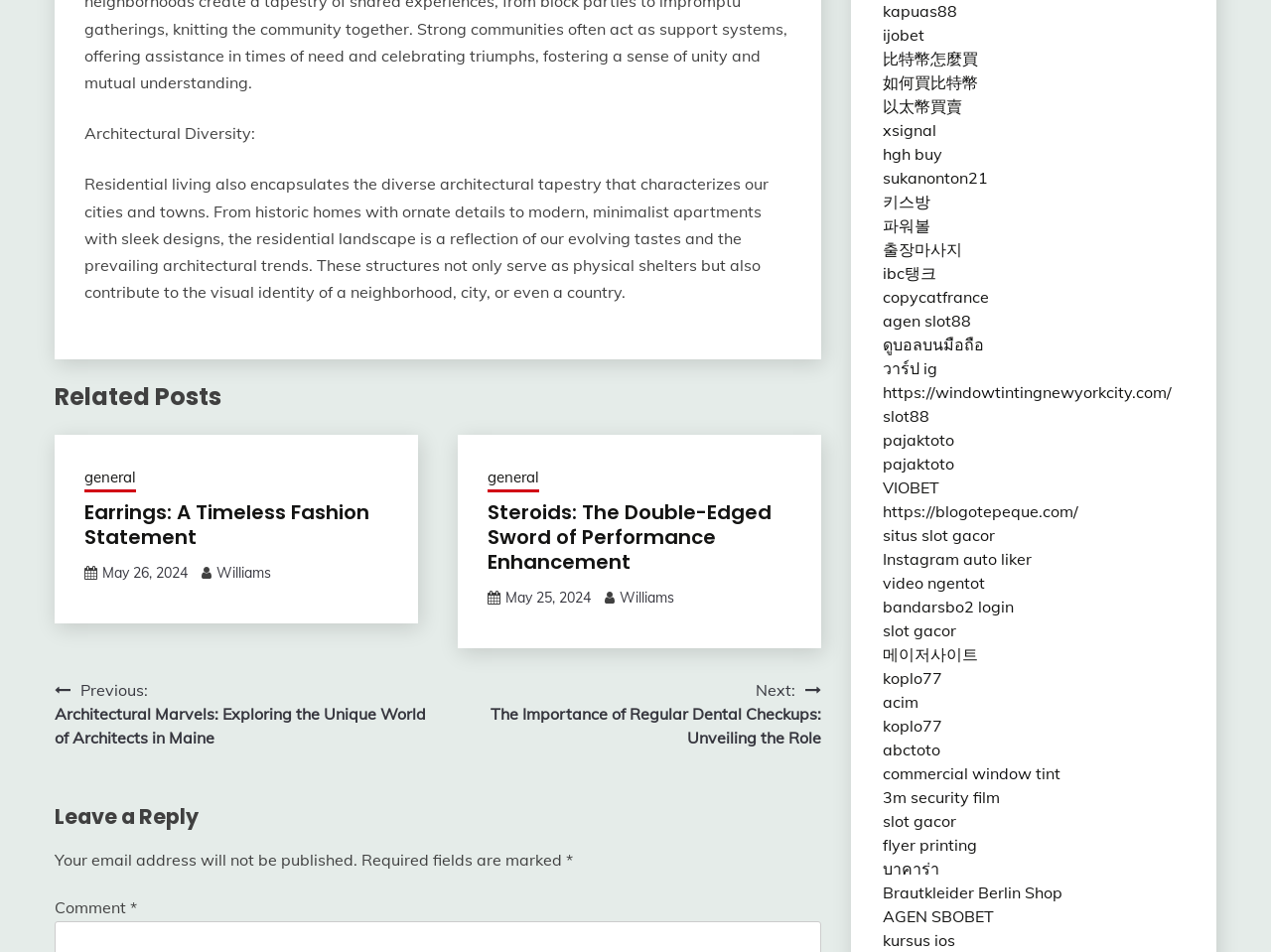Identify the bounding box coordinates of the clickable region necessary to fulfill the following instruction: "Click on 'Related Posts'". The bounding box coordinates should be four float numbers between 0 and 1, i.e., [left, top, right, bottom].

[0.043, 0.399, 0.646, 0.436]